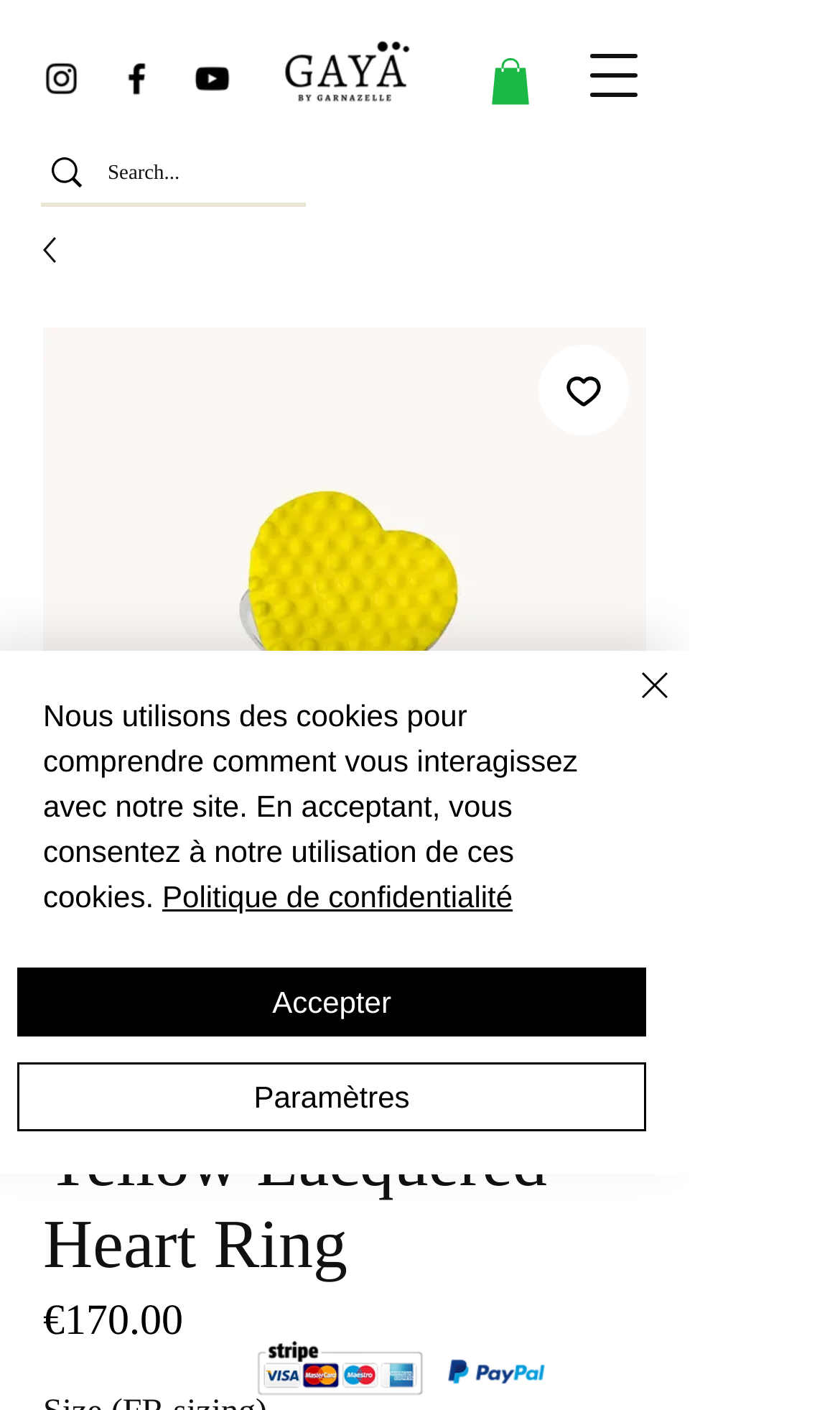Construct a comprehensive description capturing every detail on the webpage.

This webpage is about a product, specifically a "Yellow Lacquered Heart Ring" from the brand "GAYA by GARNAZELLE". At the top left corner, there is a social bar with three icons: Instagram, Facebook, and YouTube. Next to the social bar, there is a logo of the brand "GAYA by GARNAZELLE". 

On the top right corner, there is a navigation menu button and a search bar with a magnifying glass icon. The search bar has a placeholder text "Search...". Below the search bar, there is an image of the product, "Bague Coeur Laqué Jaune", which is a yellow heart-shaped ring. 

There are three radio buttons below the product image, showing different views of the ring. The first radio button is selected by default. There is also an "Add to Wishlist" button with a heart icon. 

The product name "Yellow Lacquered Heart Ring" is displayed in a heading at the bottom left corner of the page. The price of the product, "€170.00", is displayed below the product name. 

At the bottom of the page, there is an image of various payment methods accepted by the website. 

A cookie policy alert is displayed at the bottom center of the page, with a link to the "Politique de confidentialité" and buttons to "Accepter" or "Paramètres" the cookies. There is also a "Close" button to dismiss the alert.